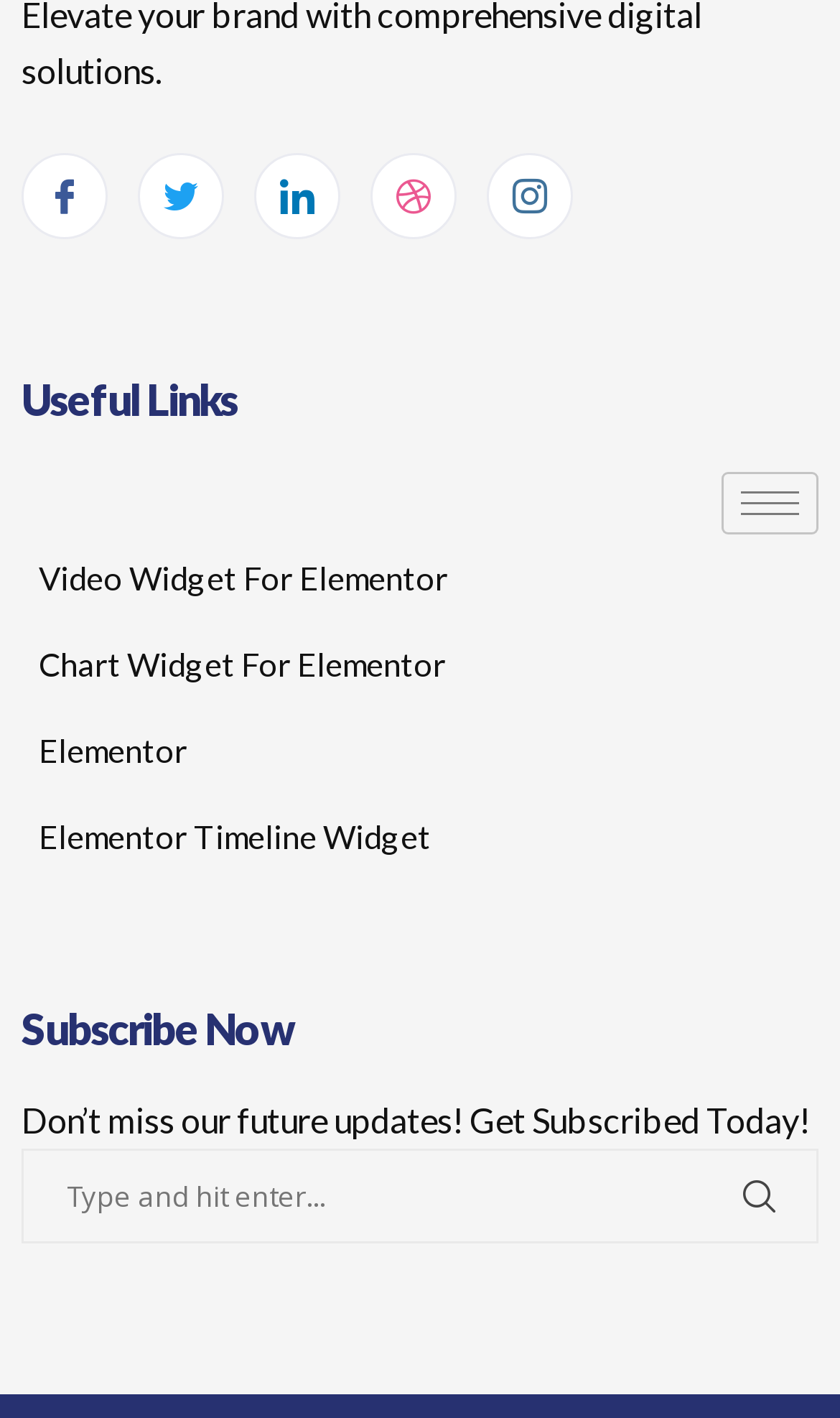Based on the provided description, "Elementor Timeline Widget", find the bounding box of the corresponding UI element in the screenshot.

[0.026, 0.559, 0.513, 0.62]